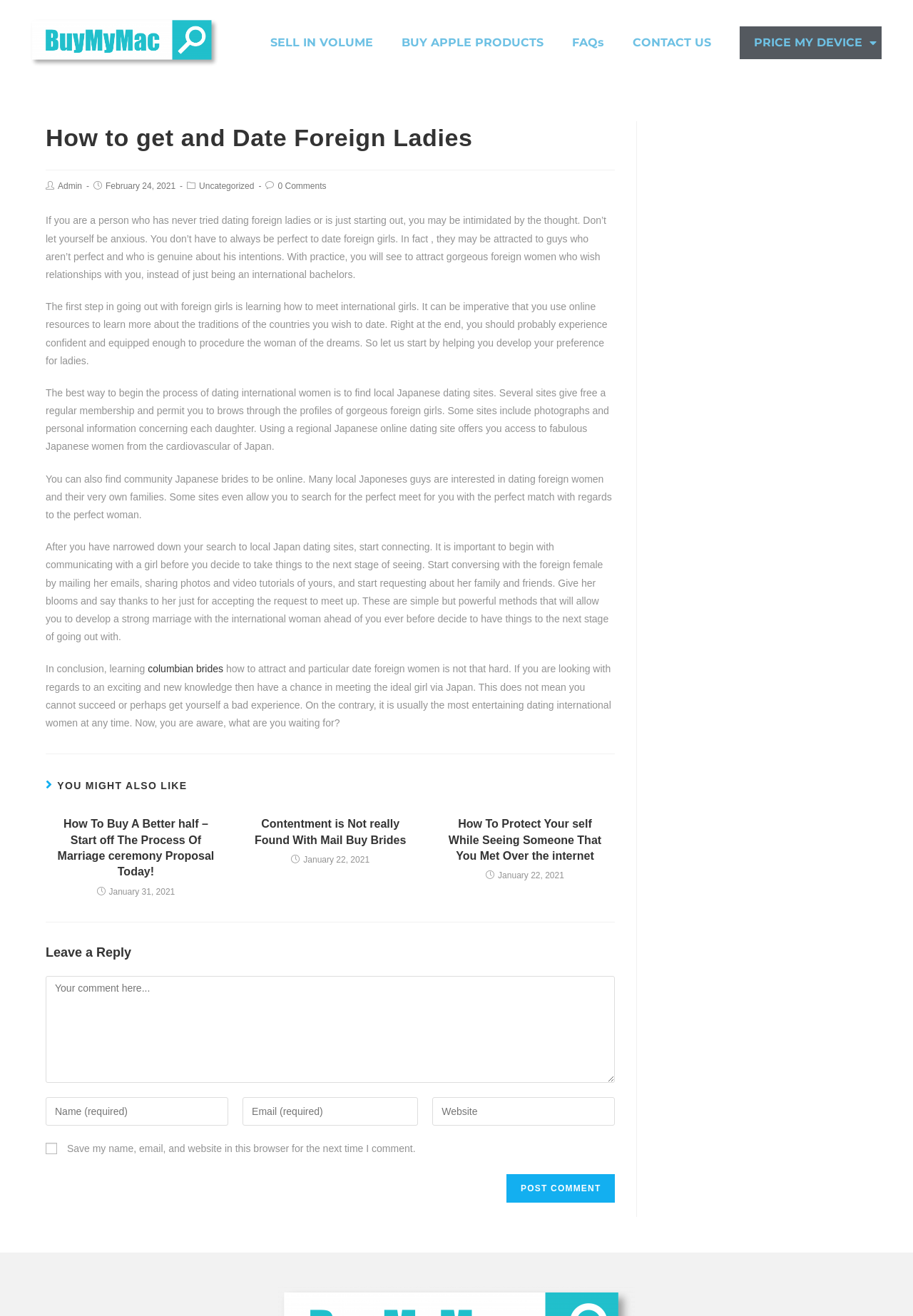Please locate the bounding box coordinates of the region I need to click to follow this instruction: "Click on the 'CONTACT US' link".

[0.677, 0.015, 0.795, 0.05]